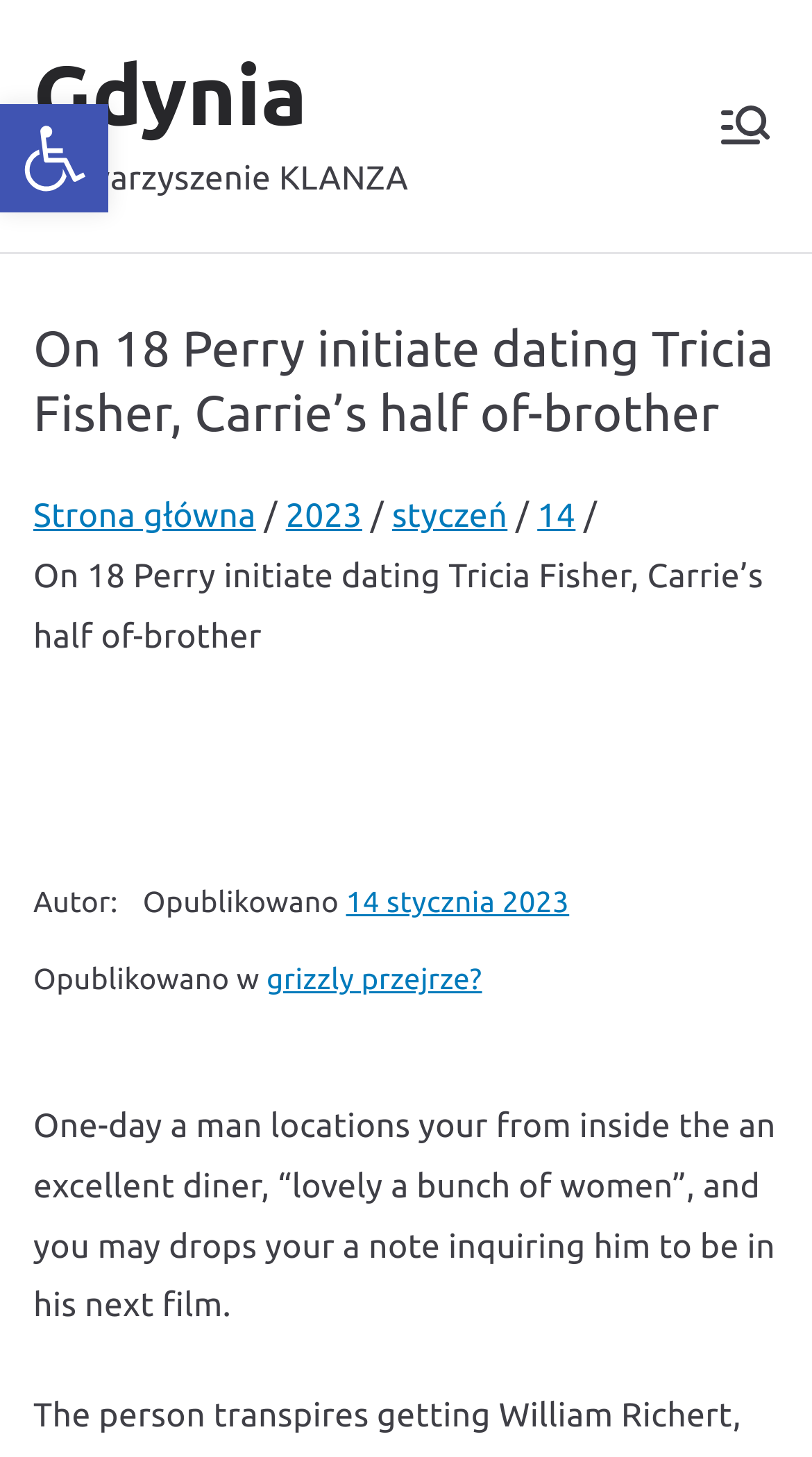Look at the image and give a detailed response to the following question: What is the category of the article?

I found the answer by looking at the link element with the content 'grizzly przejrze?' which is located below the static text 'Opublikowano w'.